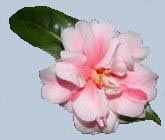What is the flower nestled against?
Examine the image and provide an in-depth answer to the question.

The caption describes the flower as being 'nestled against a gentle green leaf', which implies a close proximity between the two objects.